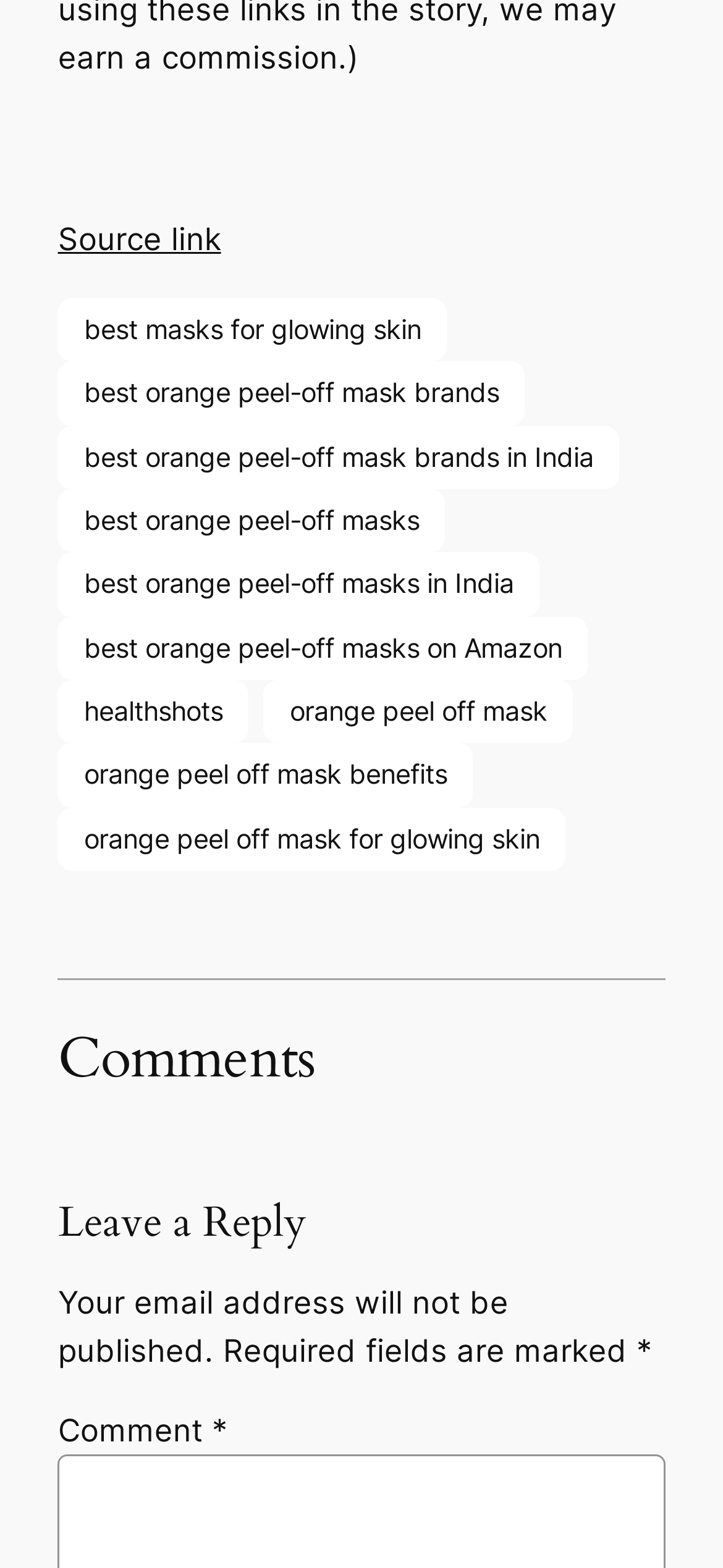Provide a brief response to the question below using a single word or phrase: 
What is the purpose of the separator element?

To separate sections